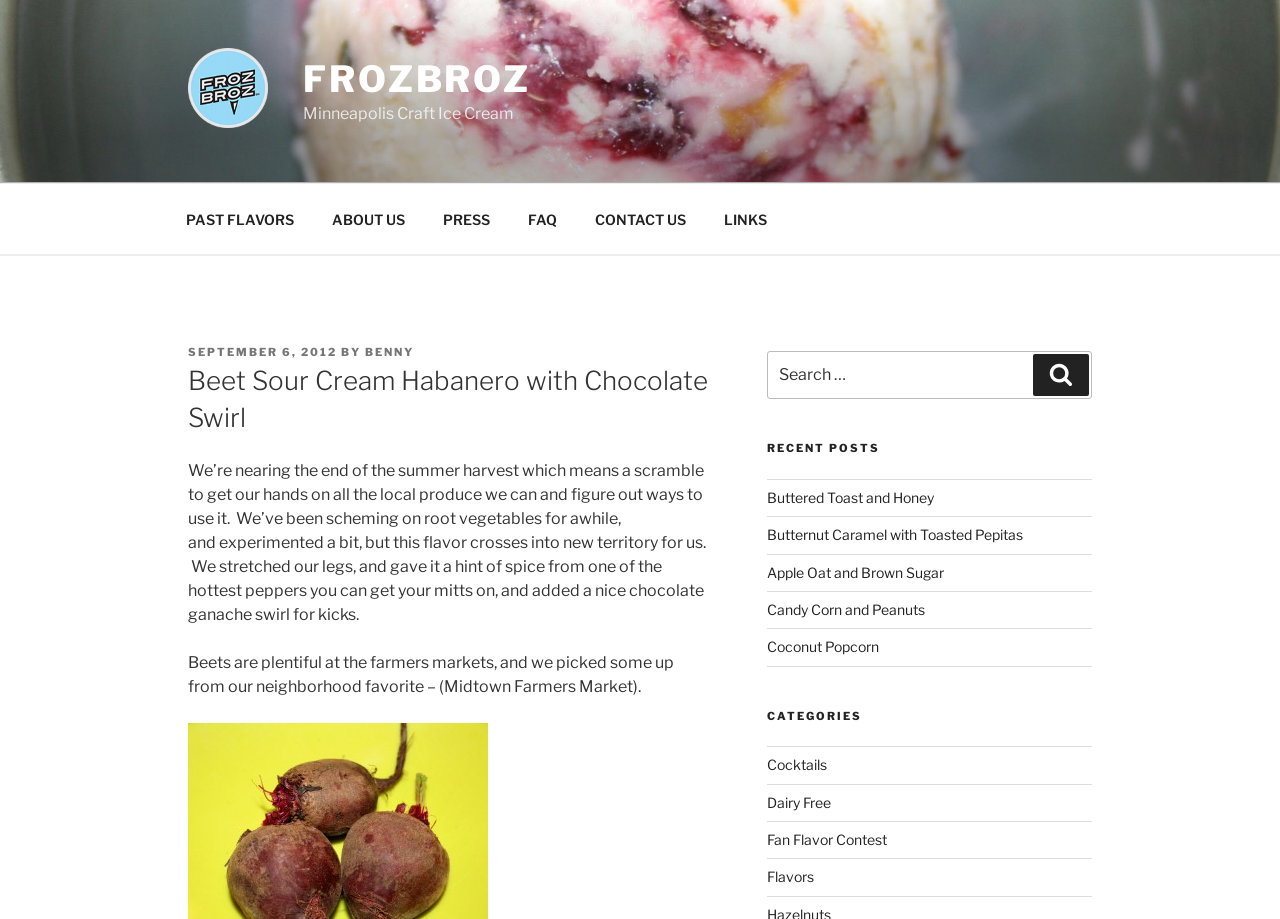Based on the visual content of the image, answer the question thoroughly: How many recent posts are listed?

I found the answer by counting the number of link elements that are children of the heading element with the text 'RECENT POSTS'. There are 5 links: 'Buttered Toast and Honey', 'Butternut Caramel with Toasted Pepitas', 'Apple Oat and Brown Sugar', 'Candy Corn and Peanuts', 'Coconut Popcorn'.